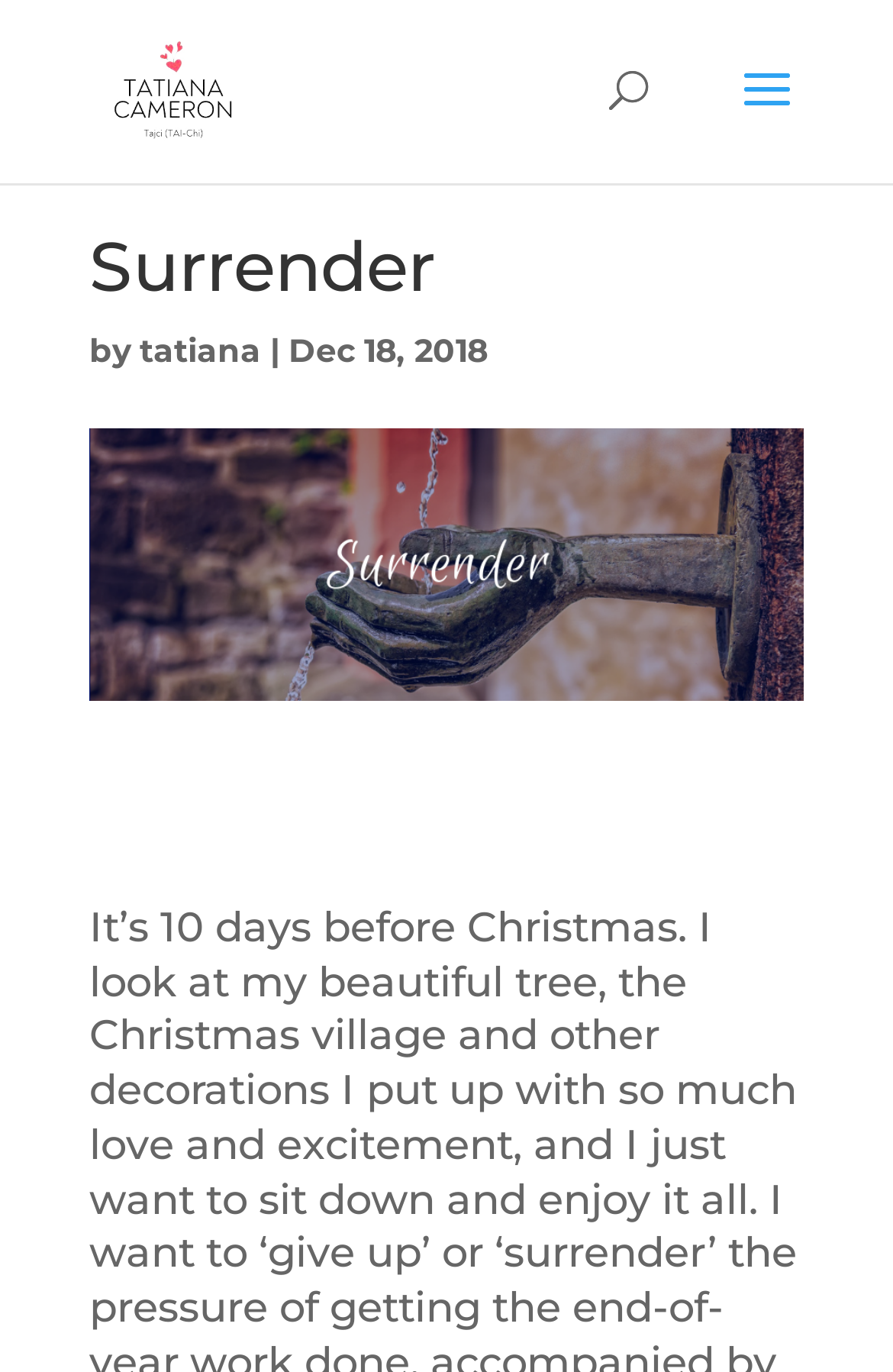What is the title of the article?
From the details in the image, provide a complete and detailed answer to the question.

The title of the article is 'Surrender', which is mentioned in the heading element on the webpage.